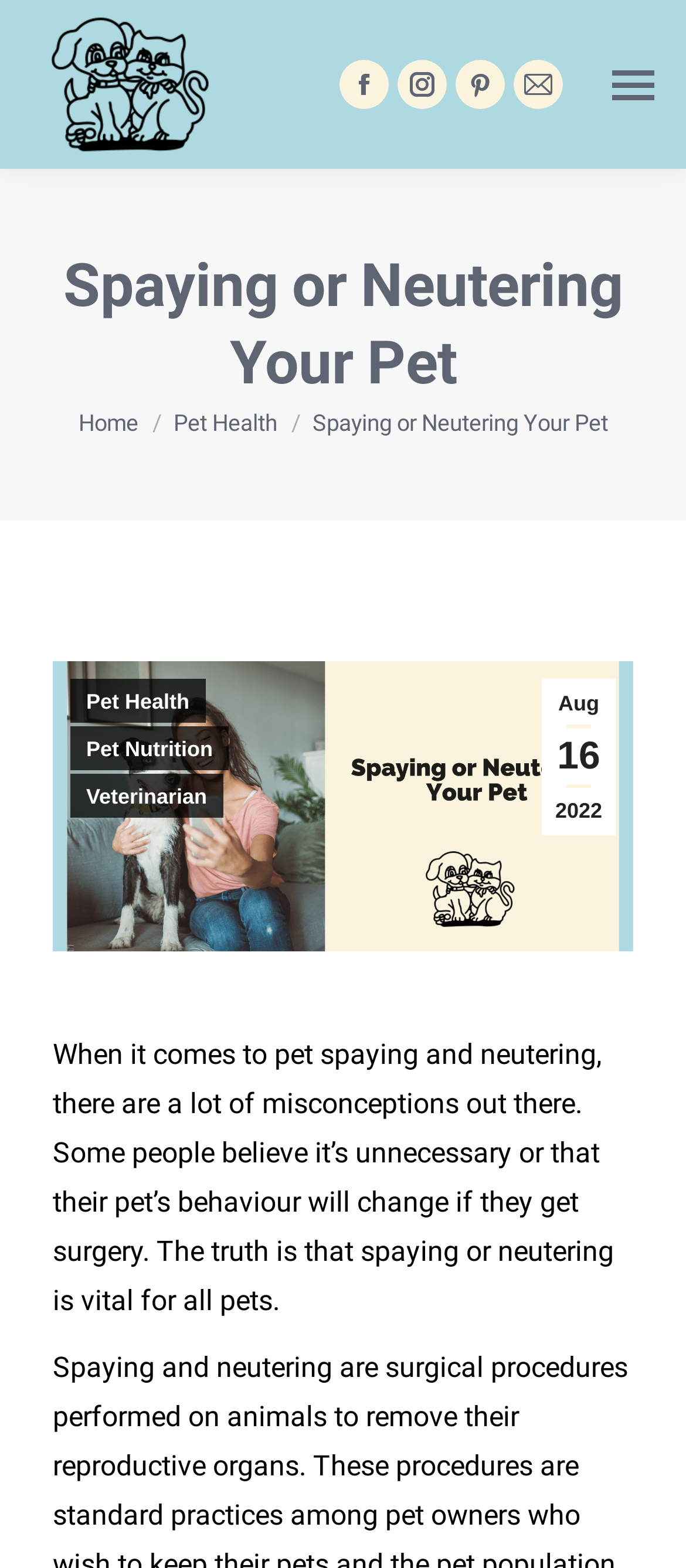Respond with a single word or phrase:
What is the name of the animal hospital?

Nith Valley Animal Hospital